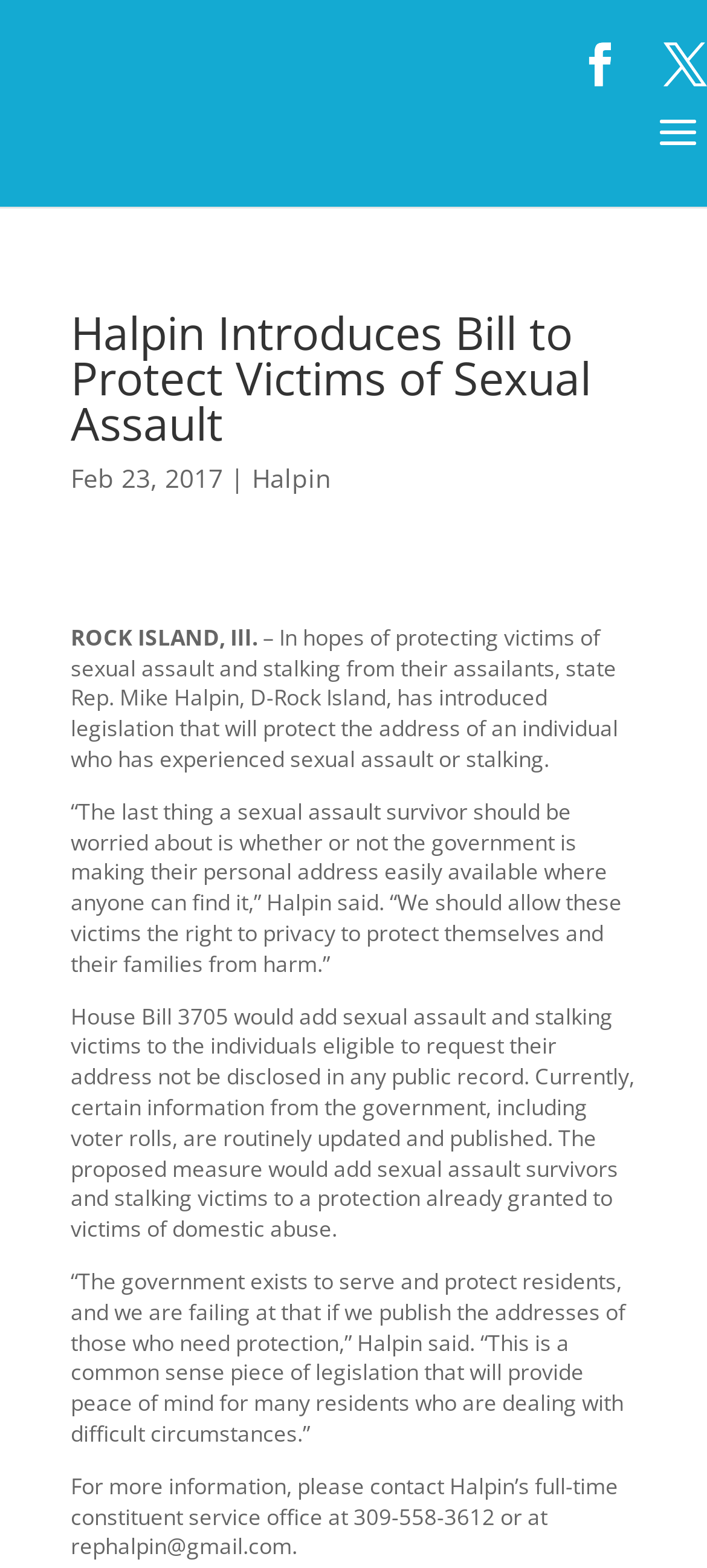Analyze the image and give a detailed response to the question:
How can one contact Halpin's constituent service office?

I found the answer by reading the text content of the webpage, specifically the sentence 'For more information, please contact Halpin’s full-time constituent service office at 309-558-3612 or at rephalpin@gmail.com.' which provides the contact information for Halpin's constituent service office.